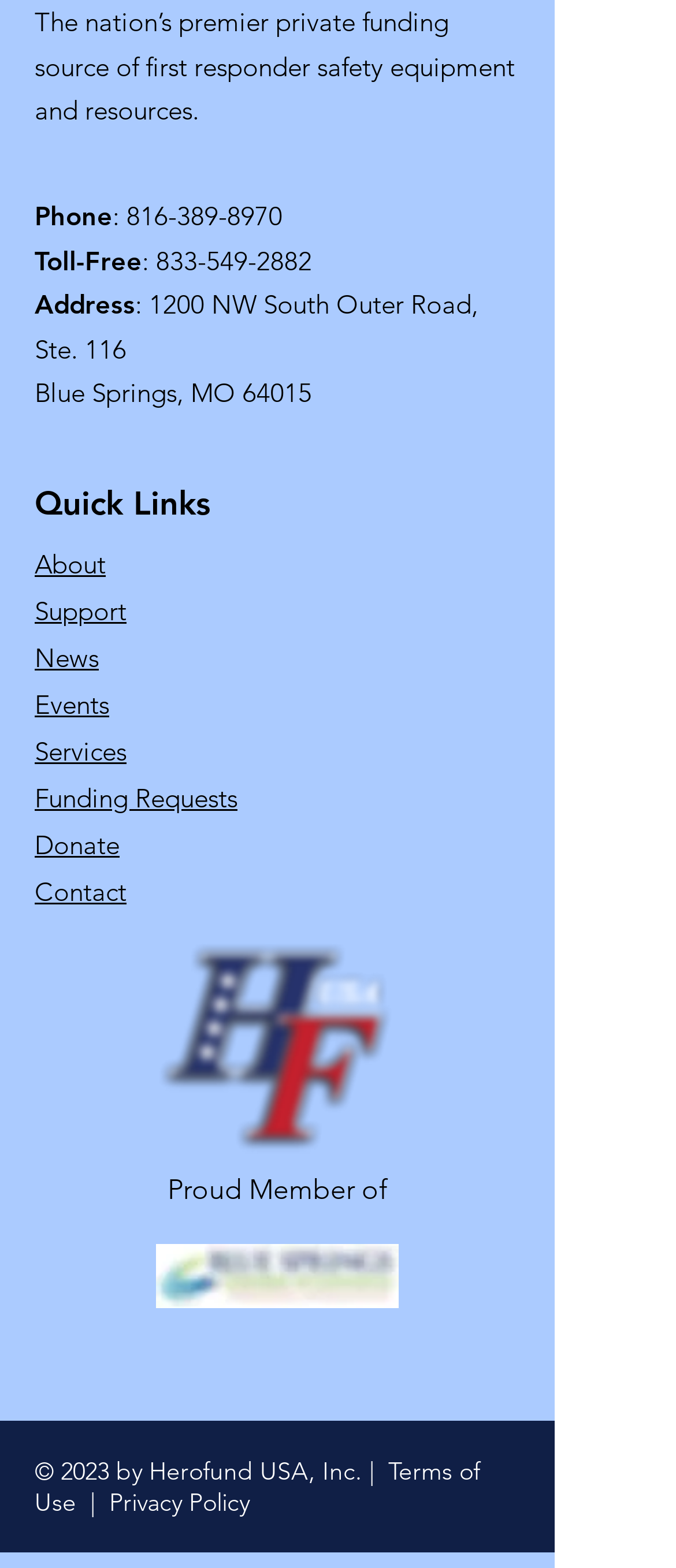Please identify the bounding box coordinates of the clickable area that will allow you to execute the instruction: "View the Terms of Use".

[0.051, 0.928, 0.71, 0.968]